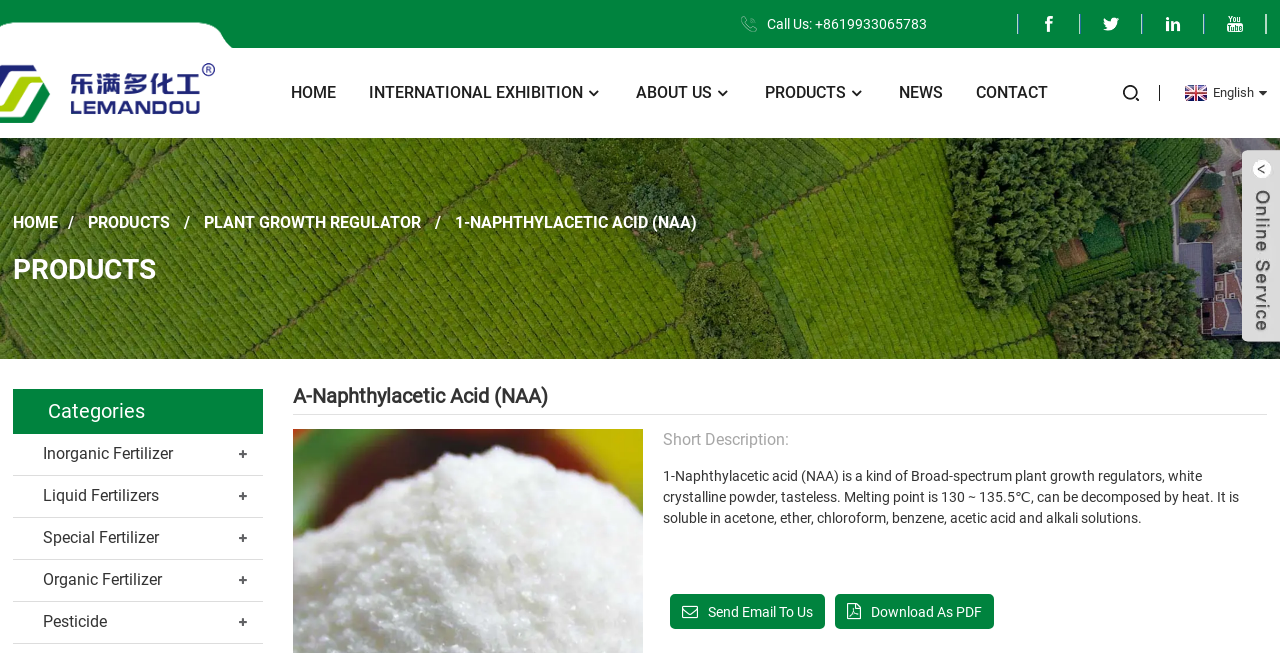Provide the bounding box coordinates of the section that needs to be clicked to accomplish the following instruction: "Learn about 1-Naphthylacetic Acid (NAA)."

[0.355, 0.325, 0.544, 0.354]